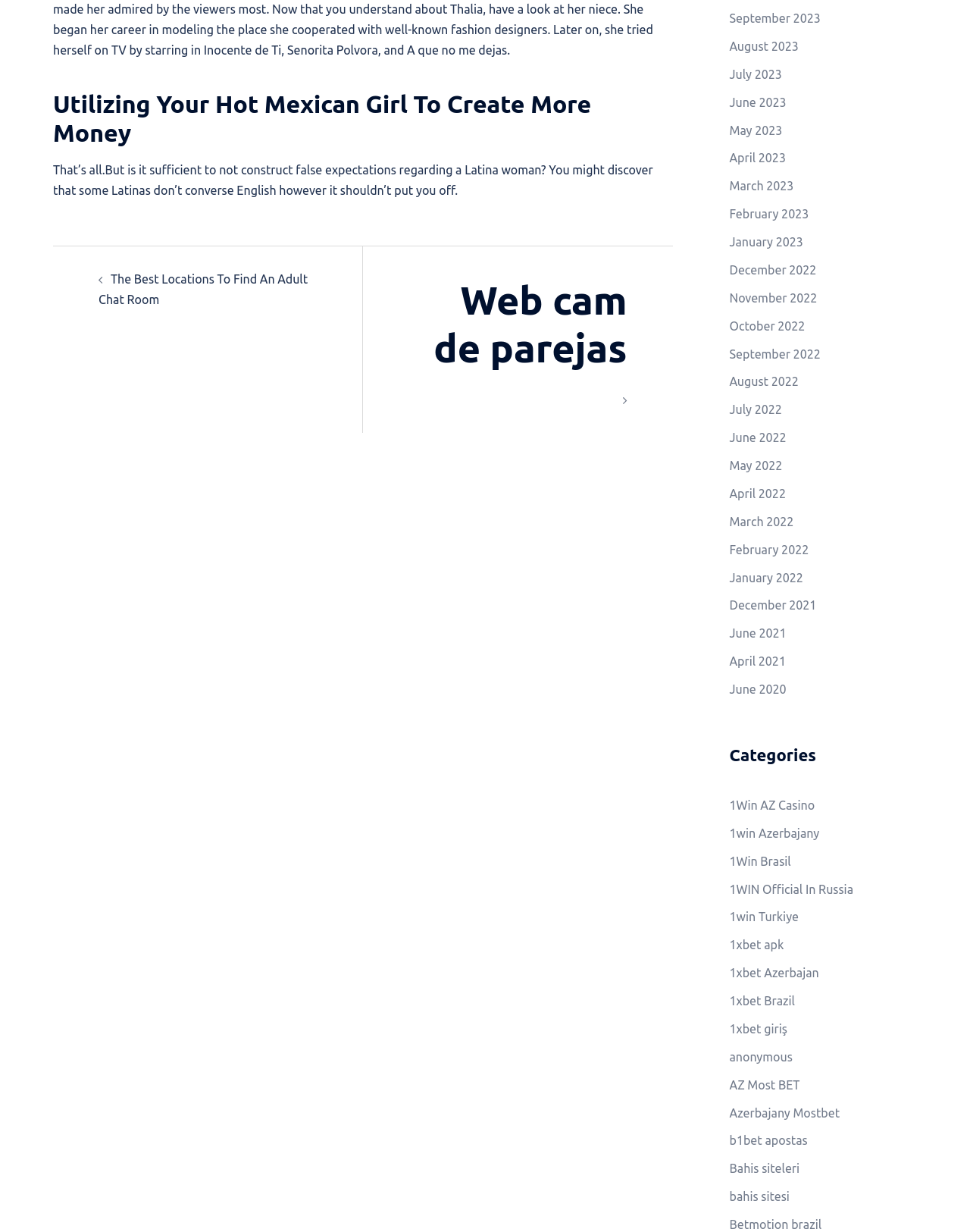What is the purpose of the heading 'Post navigation'?
Look at the image and answer the question using a single word or phrase.

Navigation